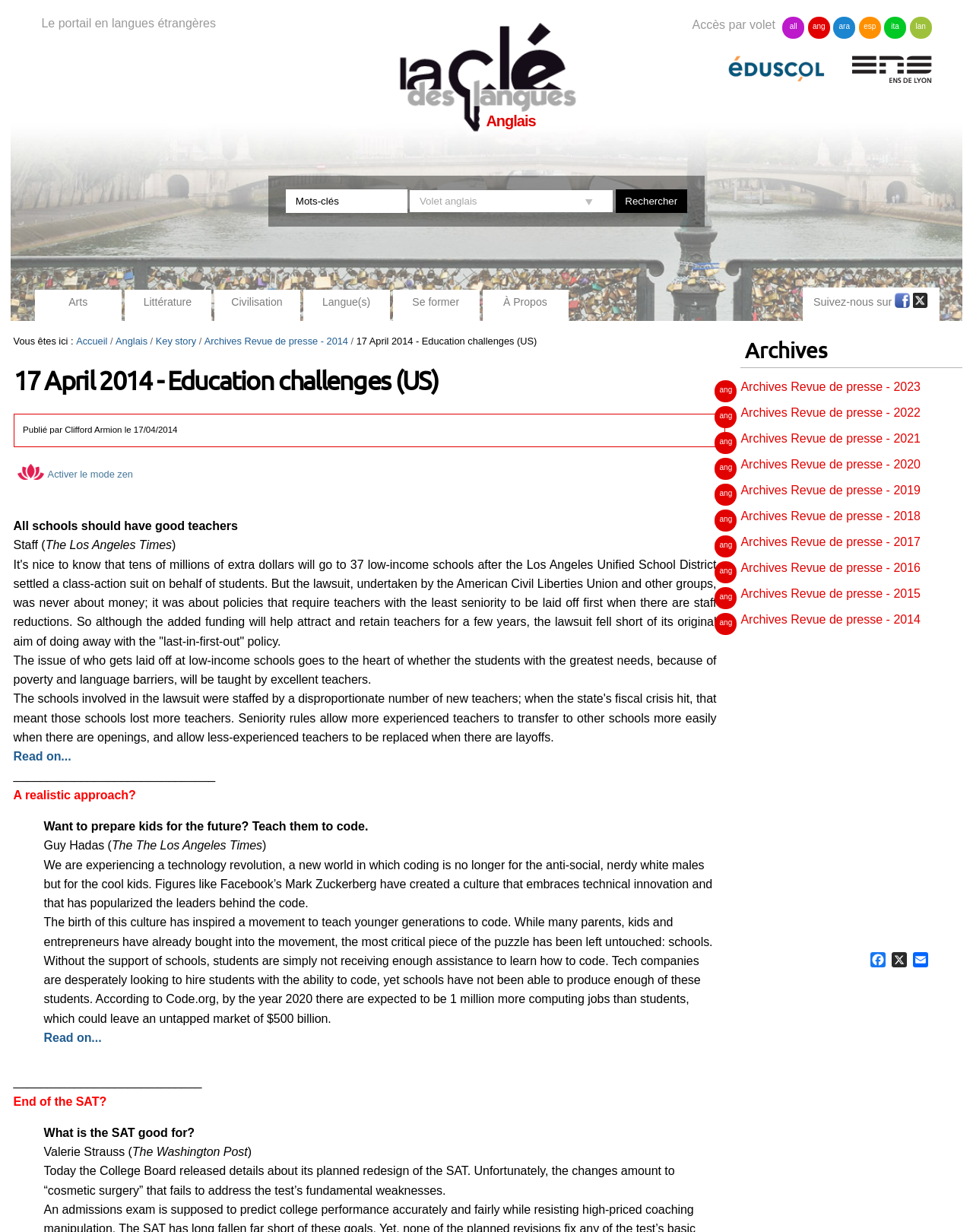Given the description of the UI element: "Key story", predict the bounding box coordinates in the form of [left, top, right, bottom], with each value being a float between 0 and 1.

[0.16, 0.272, 0.202, 0.282]